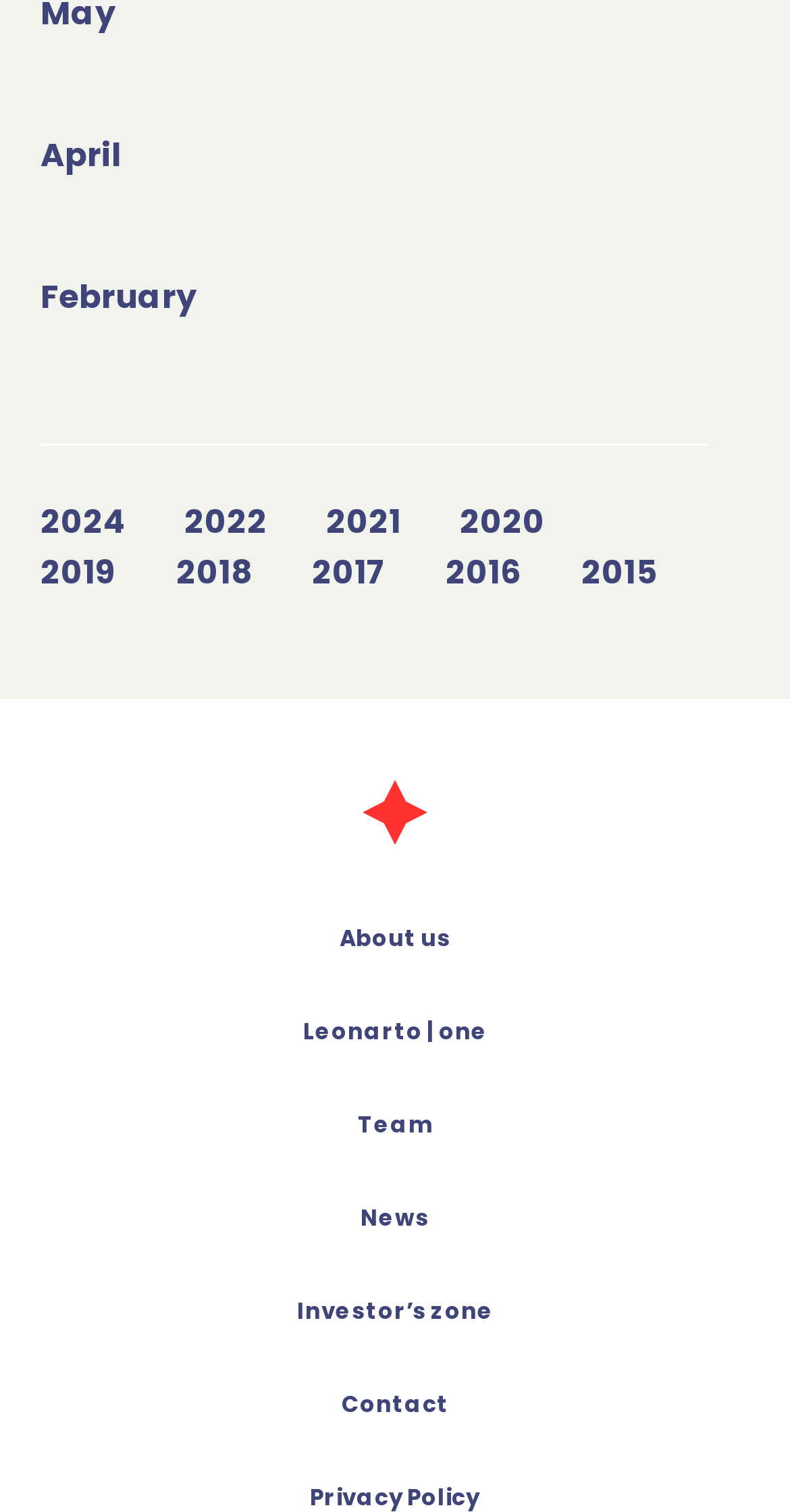How many navigation links are there?
Refer to the image and provide a concise answer in one word or phrase.

6